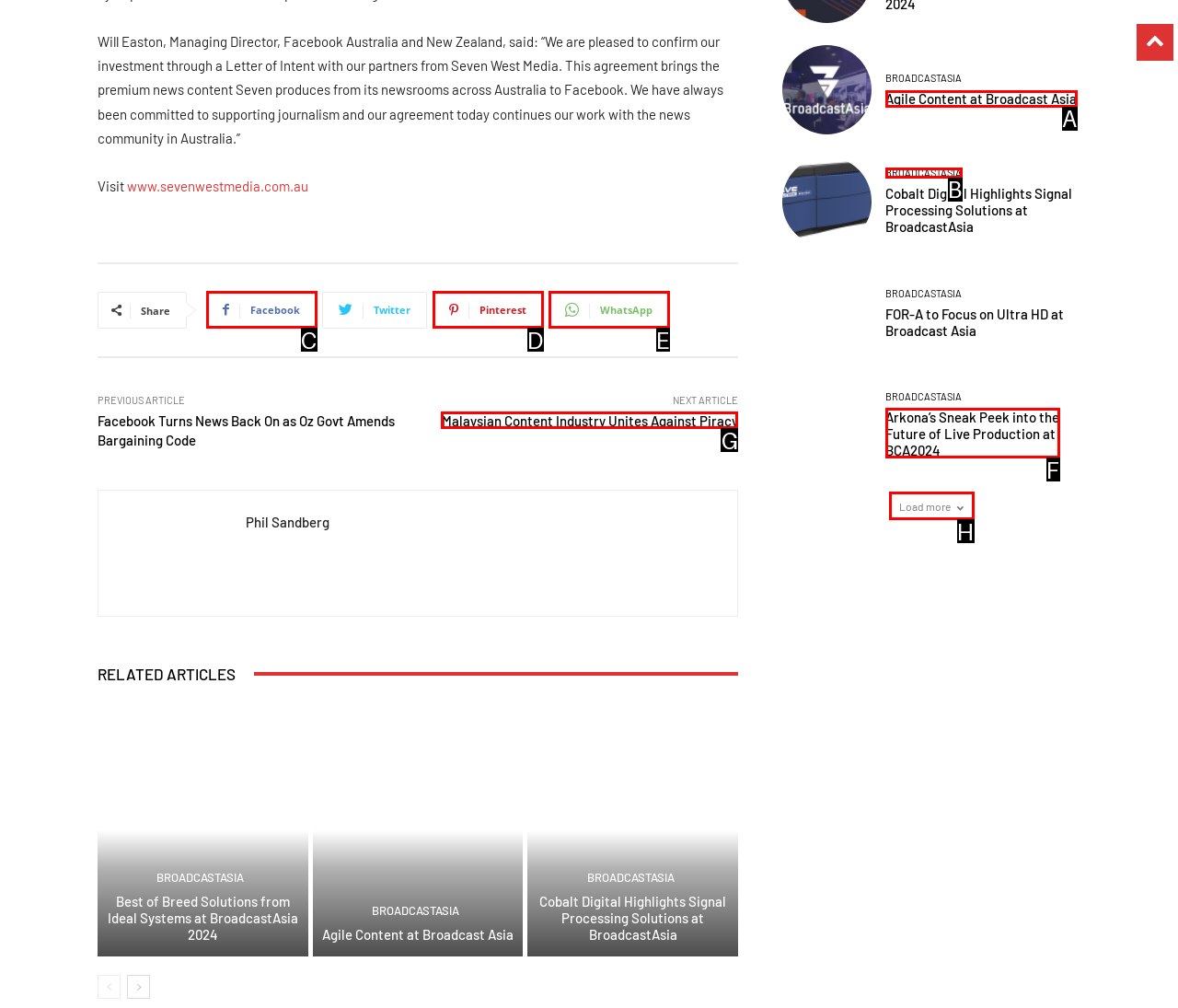Which choice should you pick to execute the task: Share on Facebook
Respond with the letter associated with the correct option only.

C